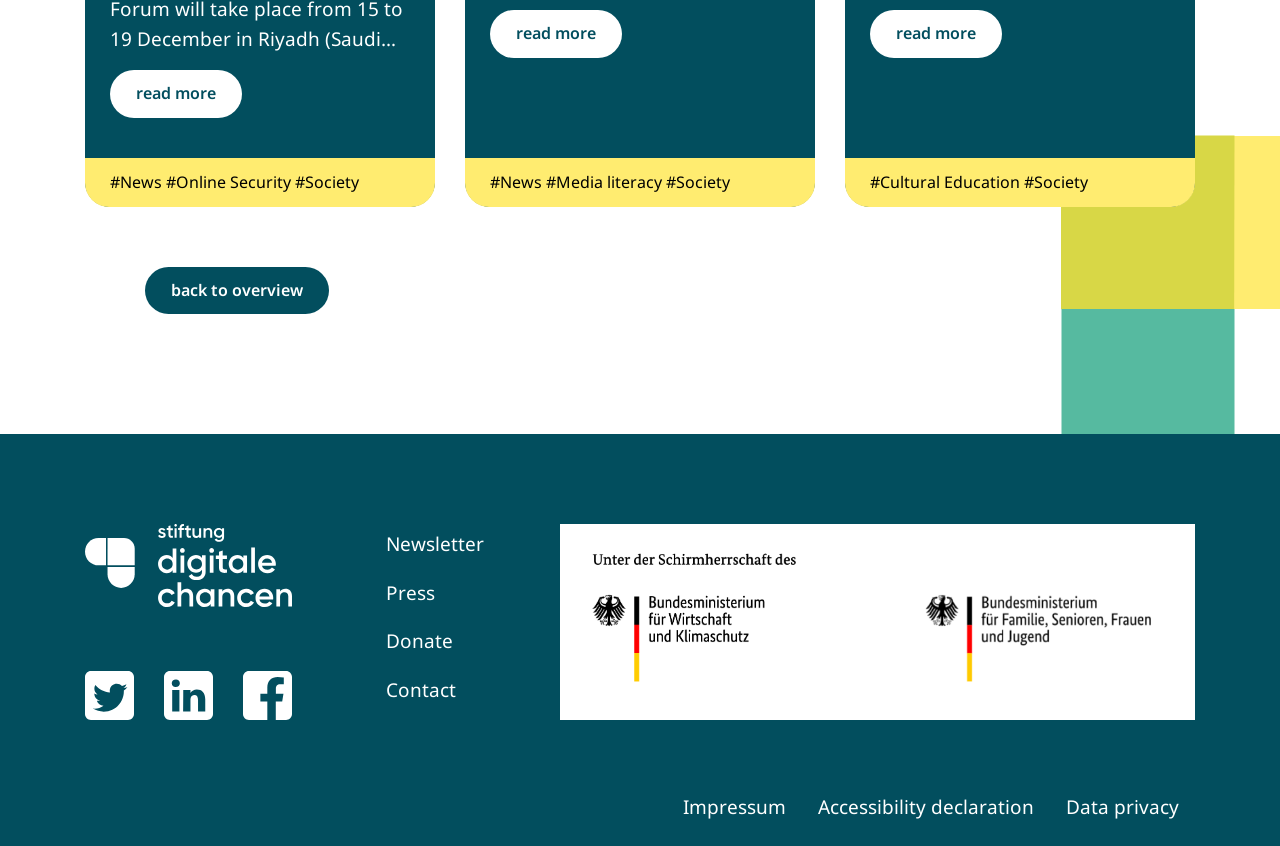Respond to the question below with a single word or phrase: How many social media icons are there?

3